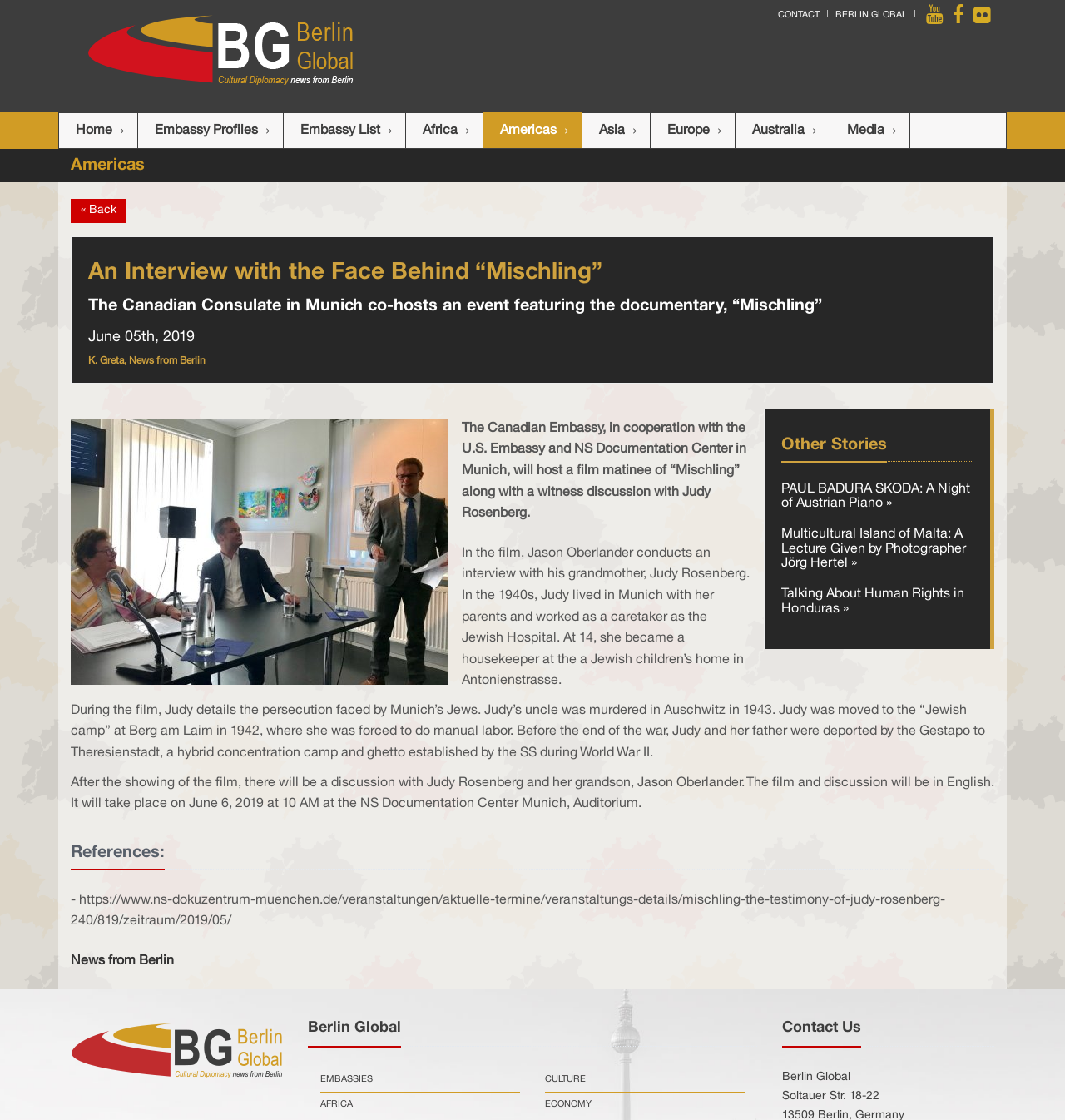Identify the bounding box for the given UI element using the description provided. Coordinates should be in the format (top-left x, top-left y, bottom-right x, bottom-right y) and must be between 0 and 1. Here is the description: Contact

[0.73, 0.01, 0.77, 0.017]